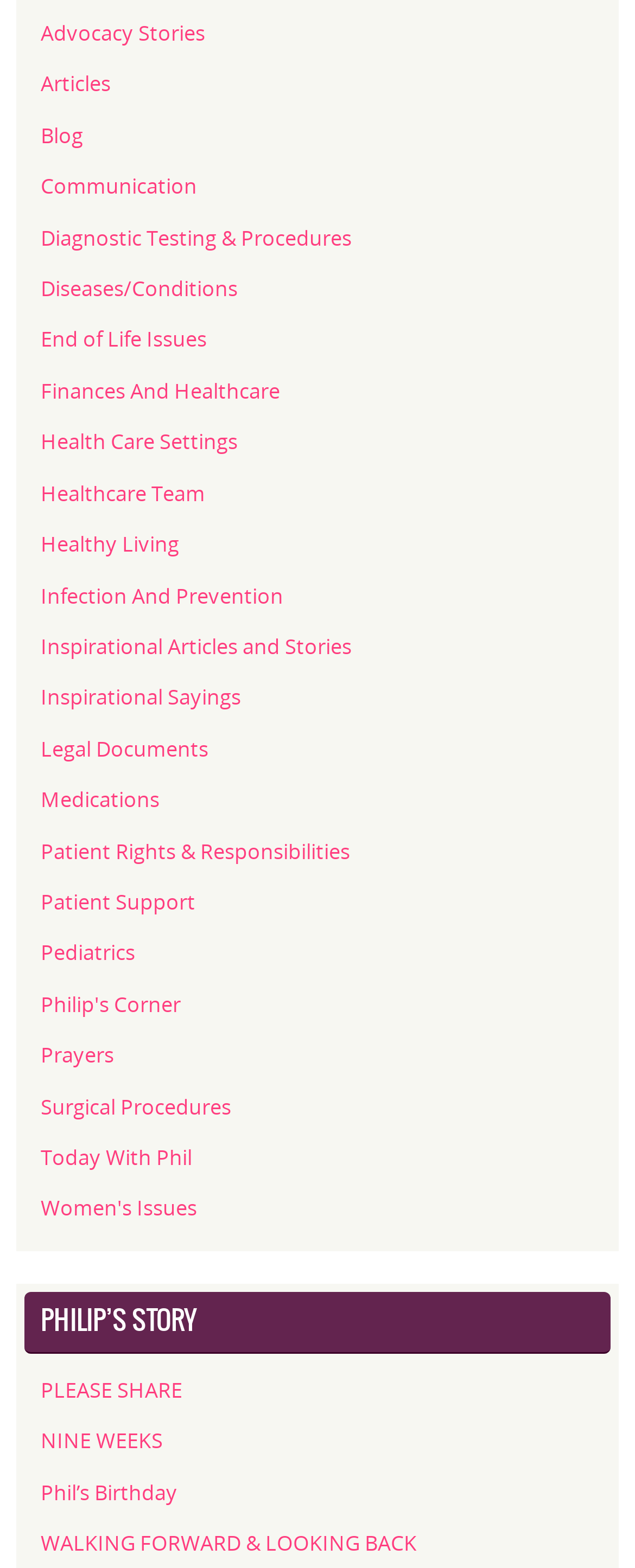Identify the bounding box coordinates of the region that needs to be clicked to carry out this instruction: "Check out Phil's Birthday". Provide these coordinates as four float numbers ranging from 0 to 1, i.e., [left, top, right, bottom].

[0.064, 0.943, 0.279, 0.961]